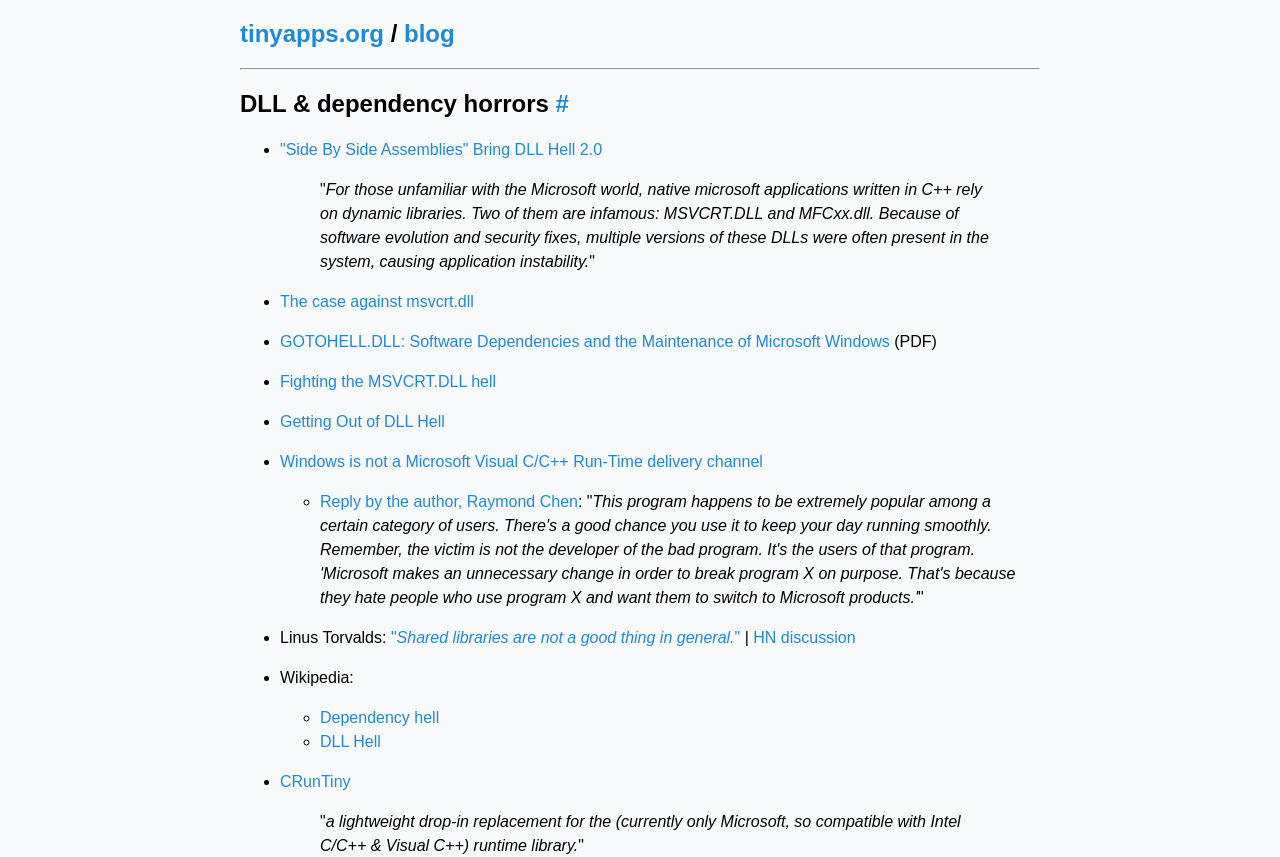What is the format of the 'GOTOHELL.DLL' link?
Respond with a short answer, either a single word or a phrase, based on the image.

PDF